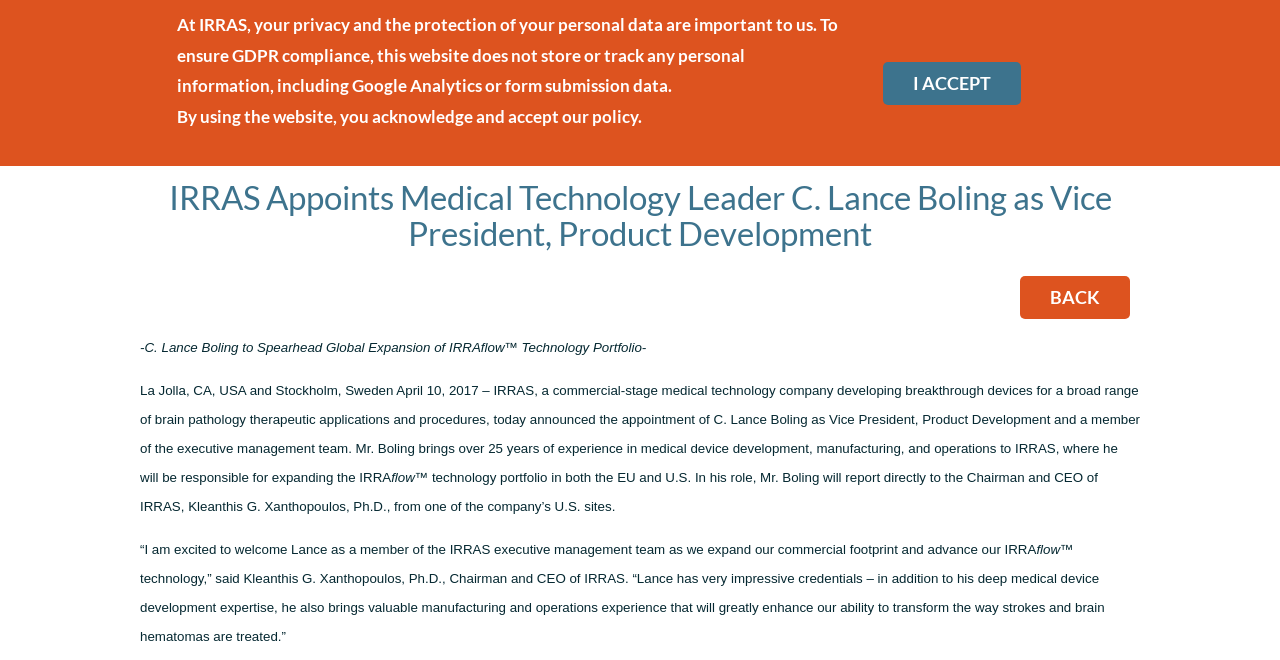Identify the coordinates of the bounding box for the element that must be clicked to accomplish the instruction: "Click HOME".

[0.133, 0.187, 0.198, 0.241]